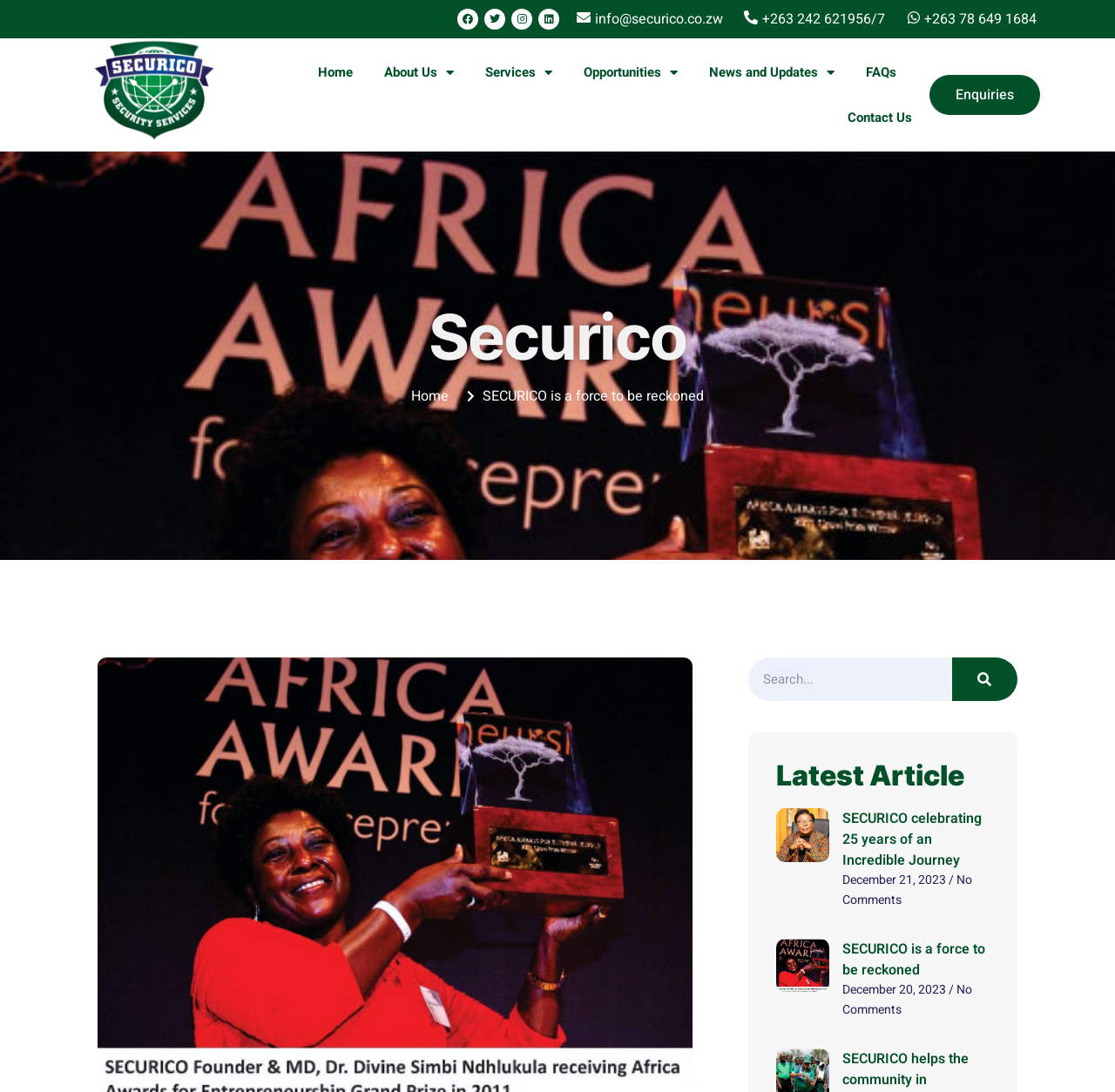What is the name of the company?
Provide a concise answer using a single word or phrase based on the image.

Securico